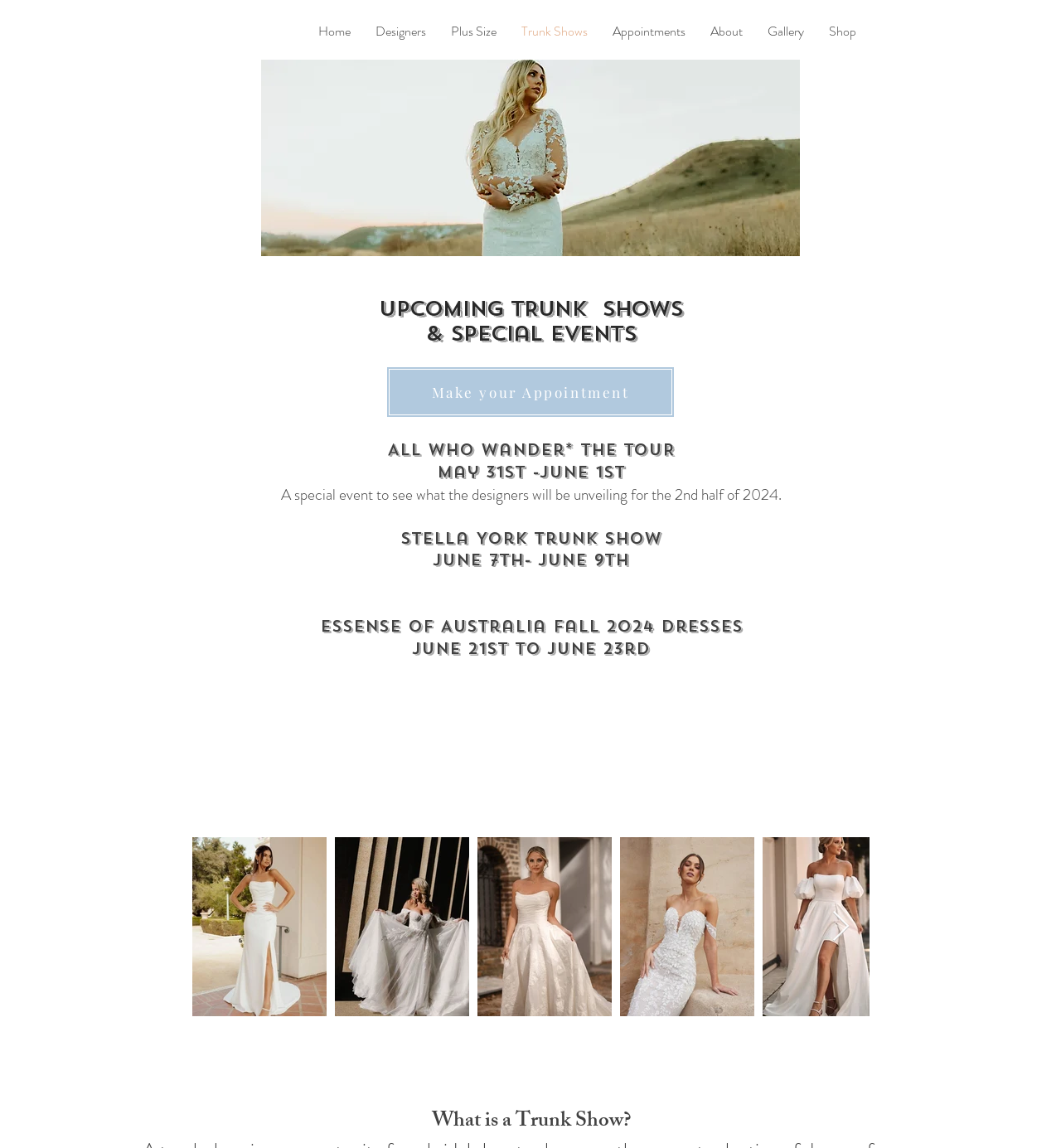Can you specify the bounding box coordinates for the region that should be clicked to fulfill this instruction: "Click the 'Next Item' button".

[0.784, 0.793, 0.802, 0.821]